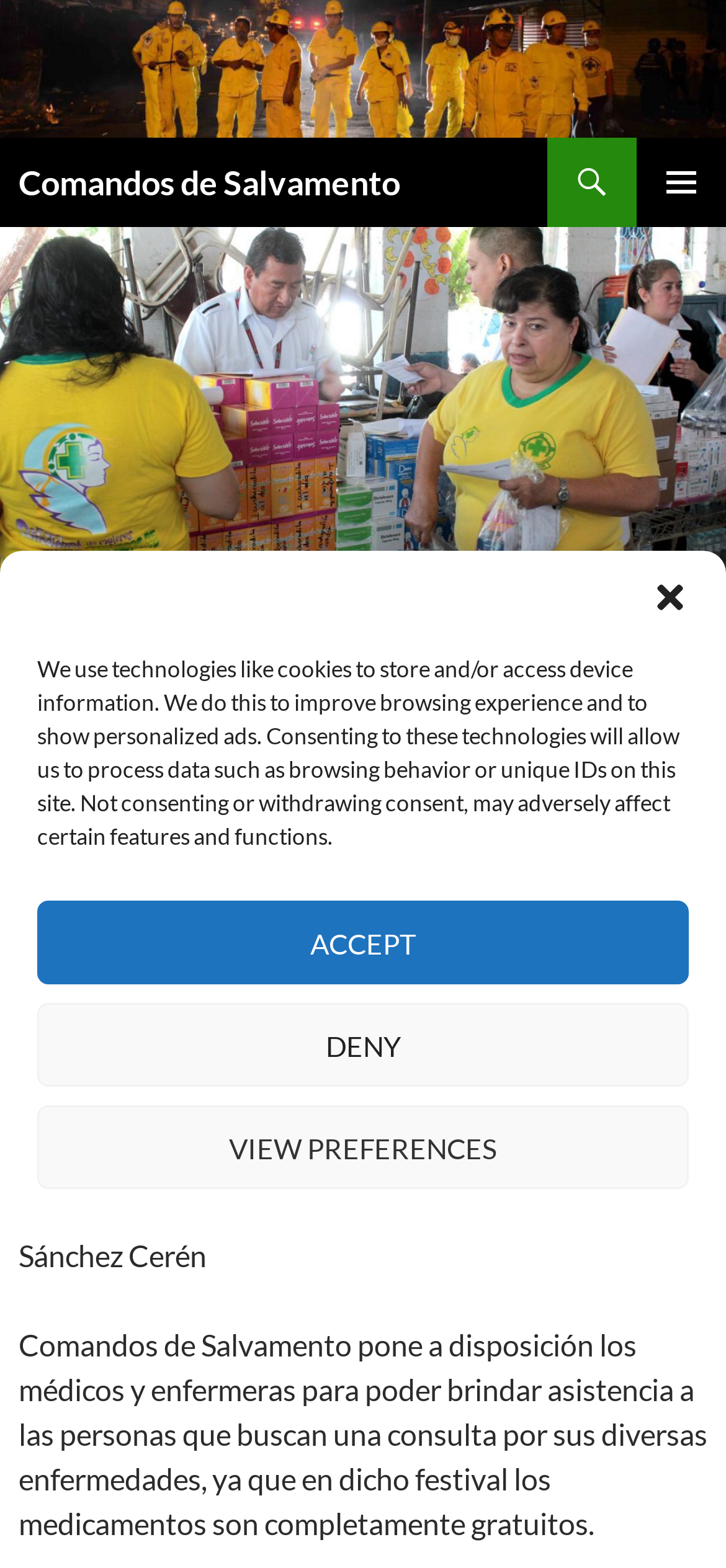Locate the UI element that matches the description aria-label="Close dialog" in the webpage screenshot. Return the bounding box coordinates in the format (top-left x, top-left y, bottom-right x, bottom-right y), with values ranging from 0 to 1.

[0.897, 0.369, 0.949, 0.393]